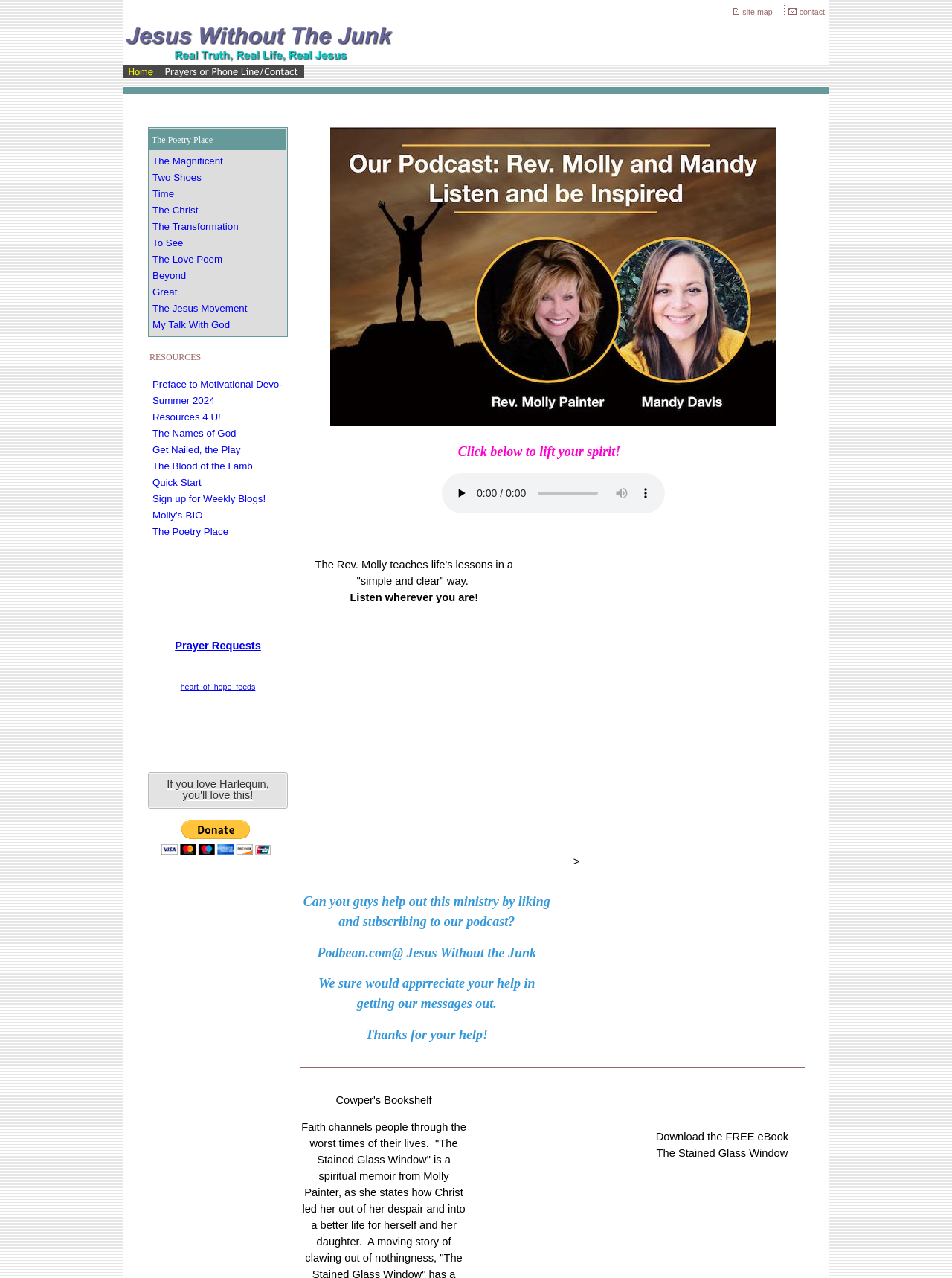Pinpoint the bounding box coordinates of the clickable element needed to complete the instruction: "Click the link to view the full Times Higher Education rankings". The coordinates should be provided as four float numbers between 0 and 1: [left, top, right, bottom].

None